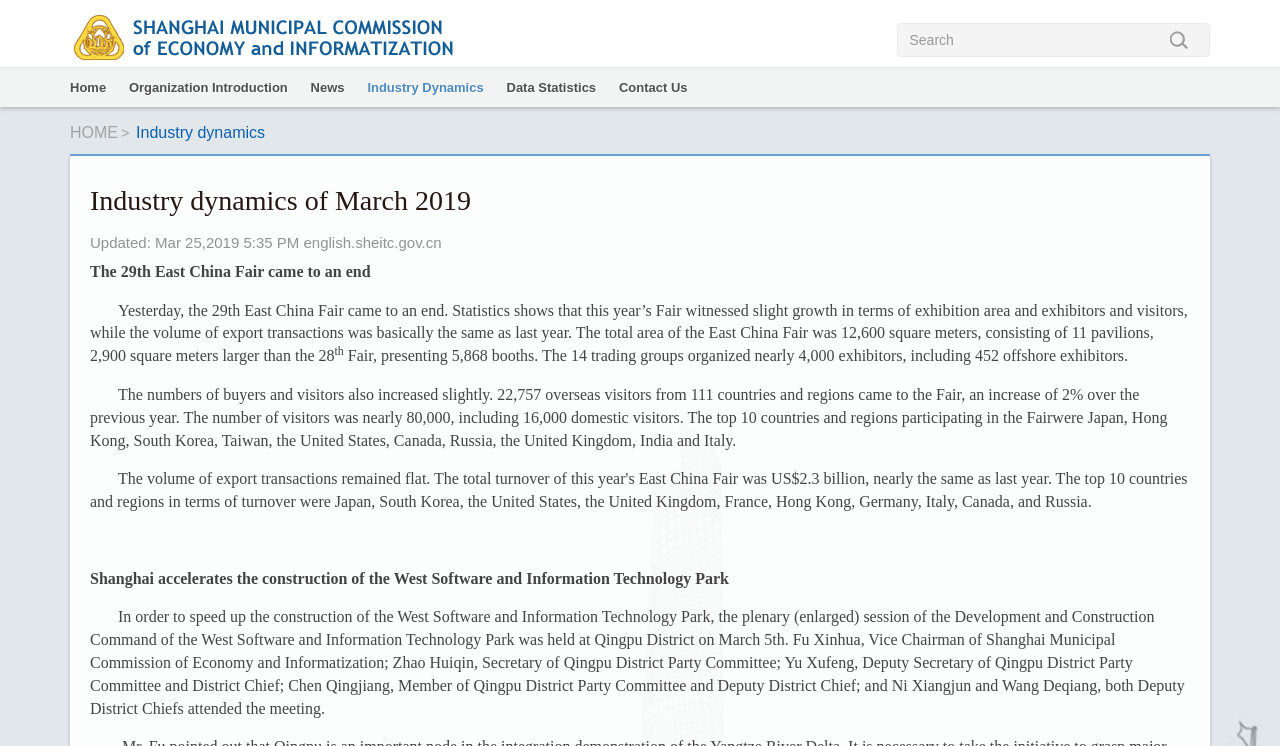What is the position of Fu Xinhua mentioned in the article?
Look at the screenshot and give a one-word or phrase answer.

Vice Chairman of Shanghai Municipal Commission of Economy and Informatization